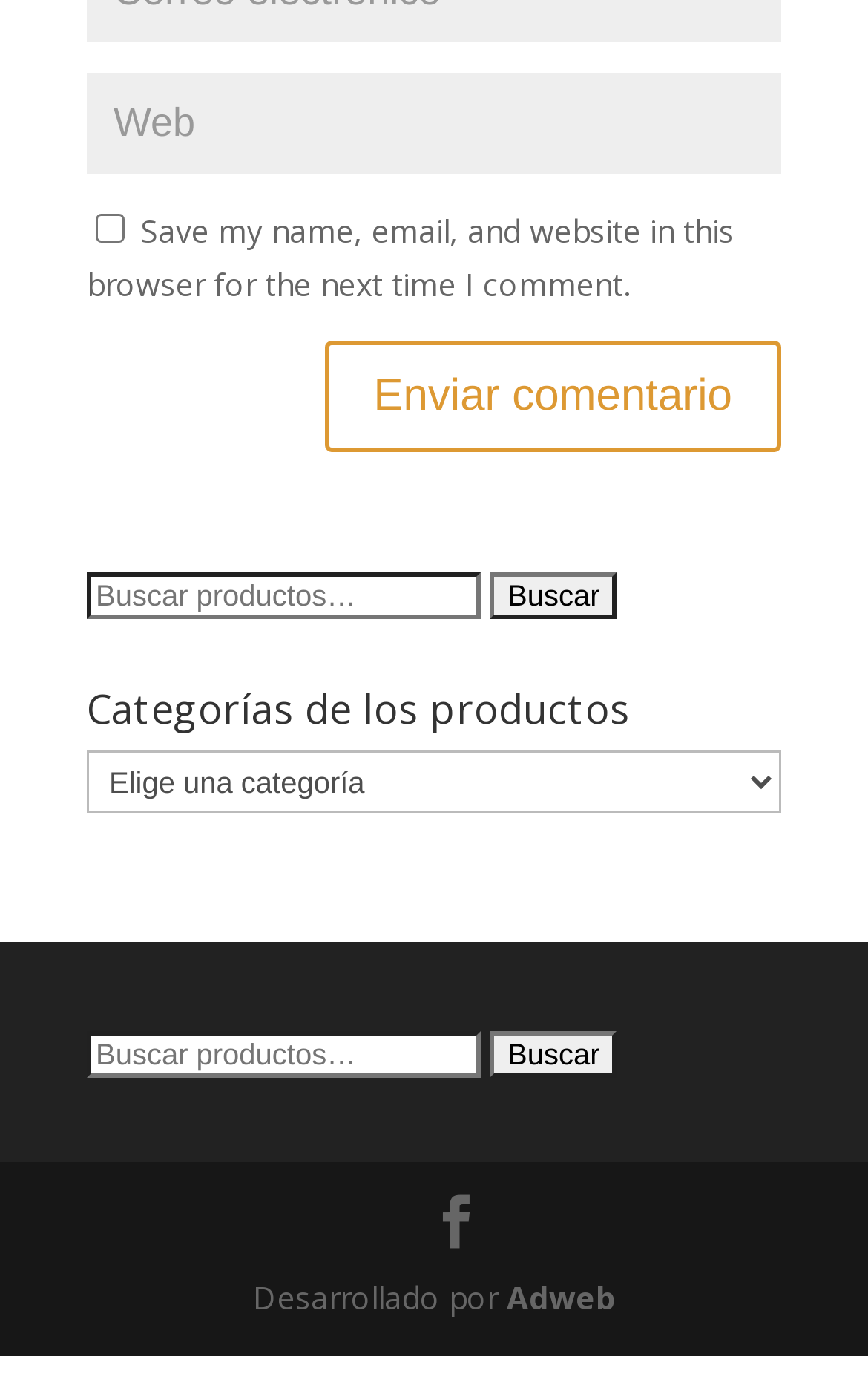Pinpoint the bounding box coordinates of the clickable element needed to complete the instruction: "Search for a product". The coordinates should be provided as four float numbers between 0 and 1: [left, top, right, bottom].

[0.1, 0.414, 0.9, 0.453]